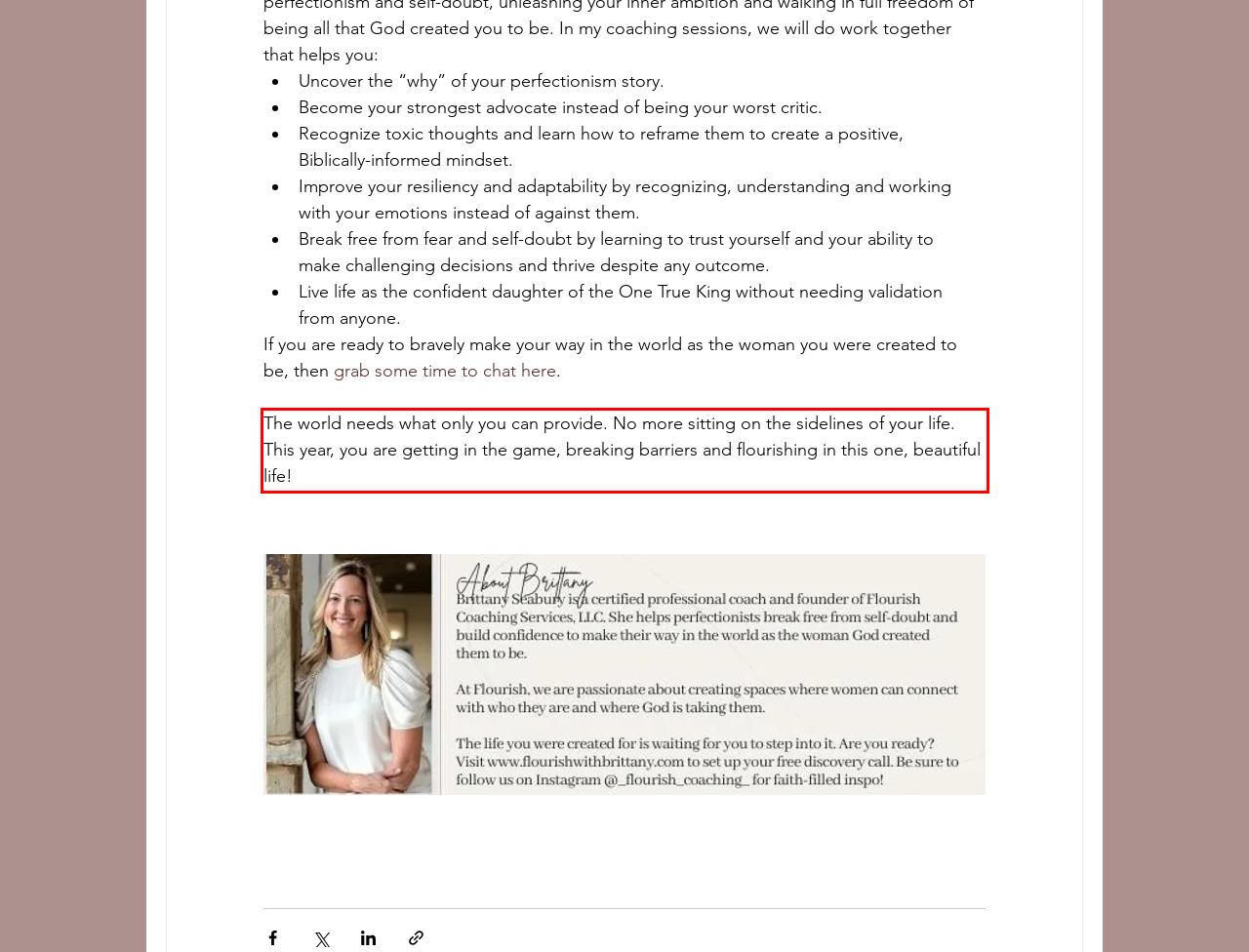There is a UI element on the webpage screenshot marked by a red bounding box. Extract and generate the text content from within this red box.

The world needs what only you can provide. No more sitting on the sidelines of your life. This year, you are getting in the game, breaking barriers and flourishing in this one, beautiful life!